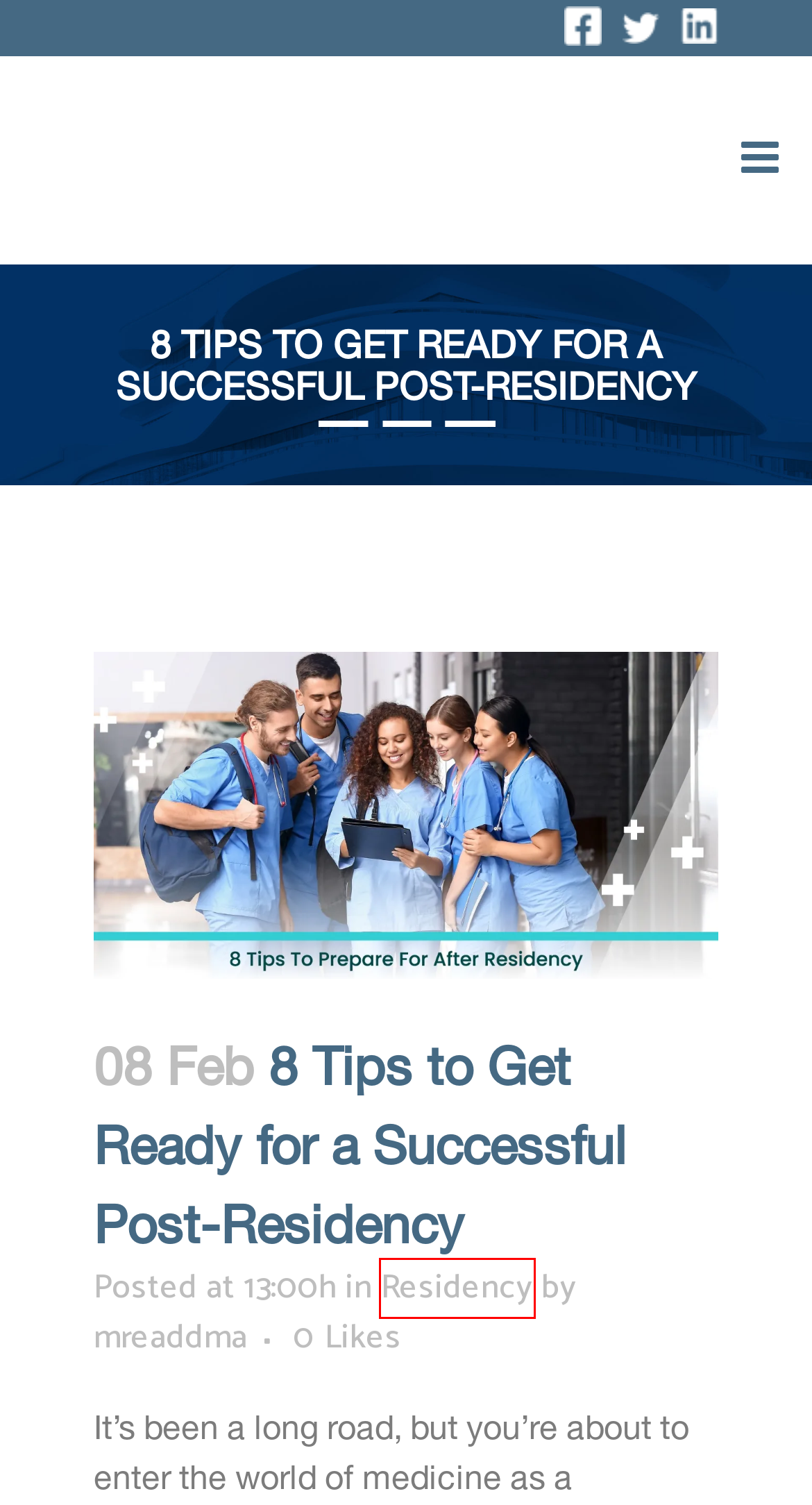You have a screenshot of a webpage with a red bounding box highlighting a UI element. Your task is to select the best webpage description that corresponds to the new webpage after clicking the element. Here are the descriptions:
A. Healthcare Staffing Firm Archives - Annashae Healthcare Staffing Consulting
B. Residency Archives - Annashae Healthcare Staffing Consulting
C. Annashae Healthcare Staffing Consulting | Annashae
D. January 2022 - Annashae Healthcare Staffing Consulting
E. November 2021 - Annashae Healthcare Staffing Consulting
F. Terms Of Use - Annashae Healthcare Staffing Consulting
G. NP - Nurse Practitioner Archives - Annashae Healthcare Staffing Consulting
H. Career Archives - Annashae Healthcare Staffing Consulting

B